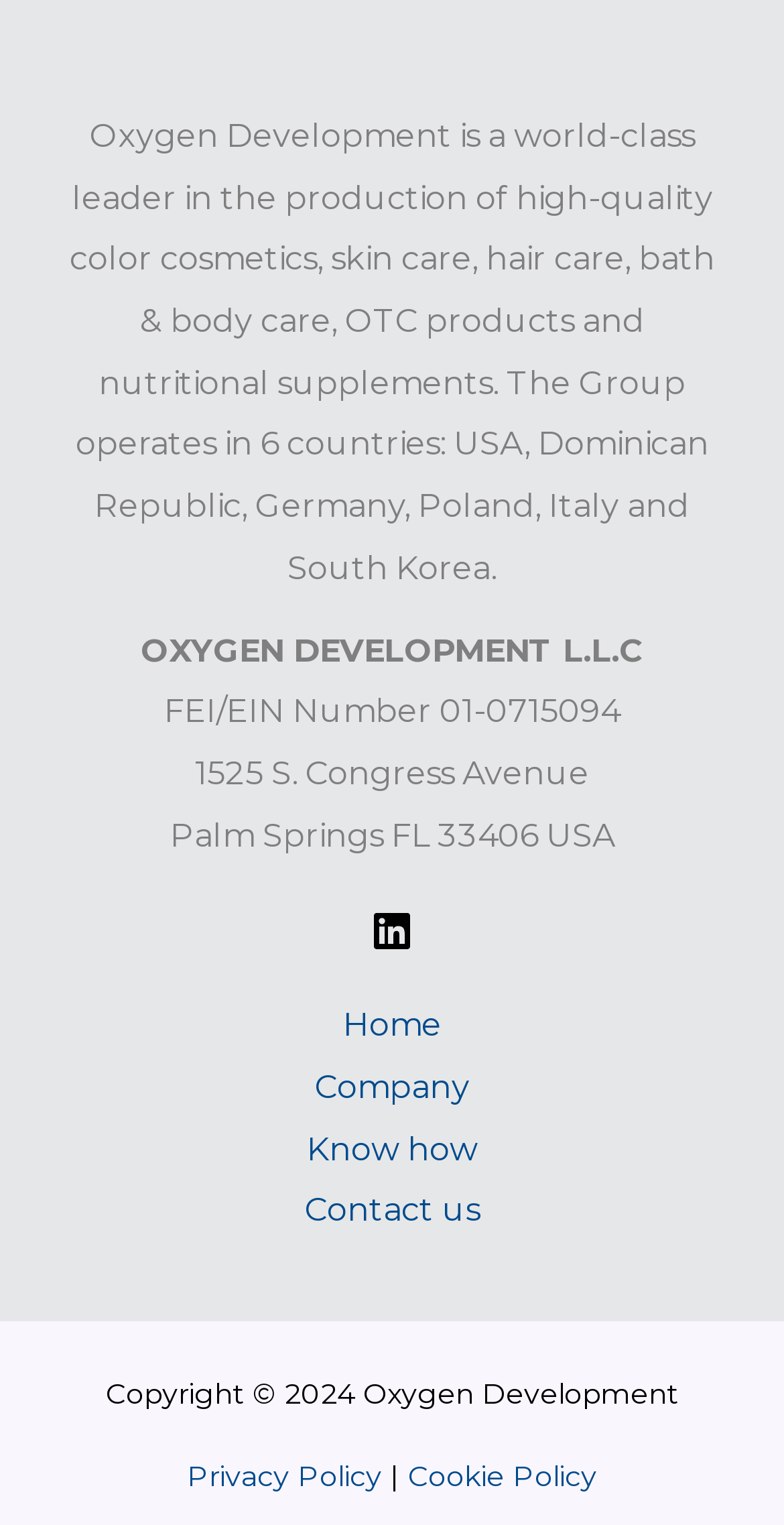Find the bounding box coordinates for the element described here: "Privacy Policy".

[0.238, 0.956, 0.497, 0.979]